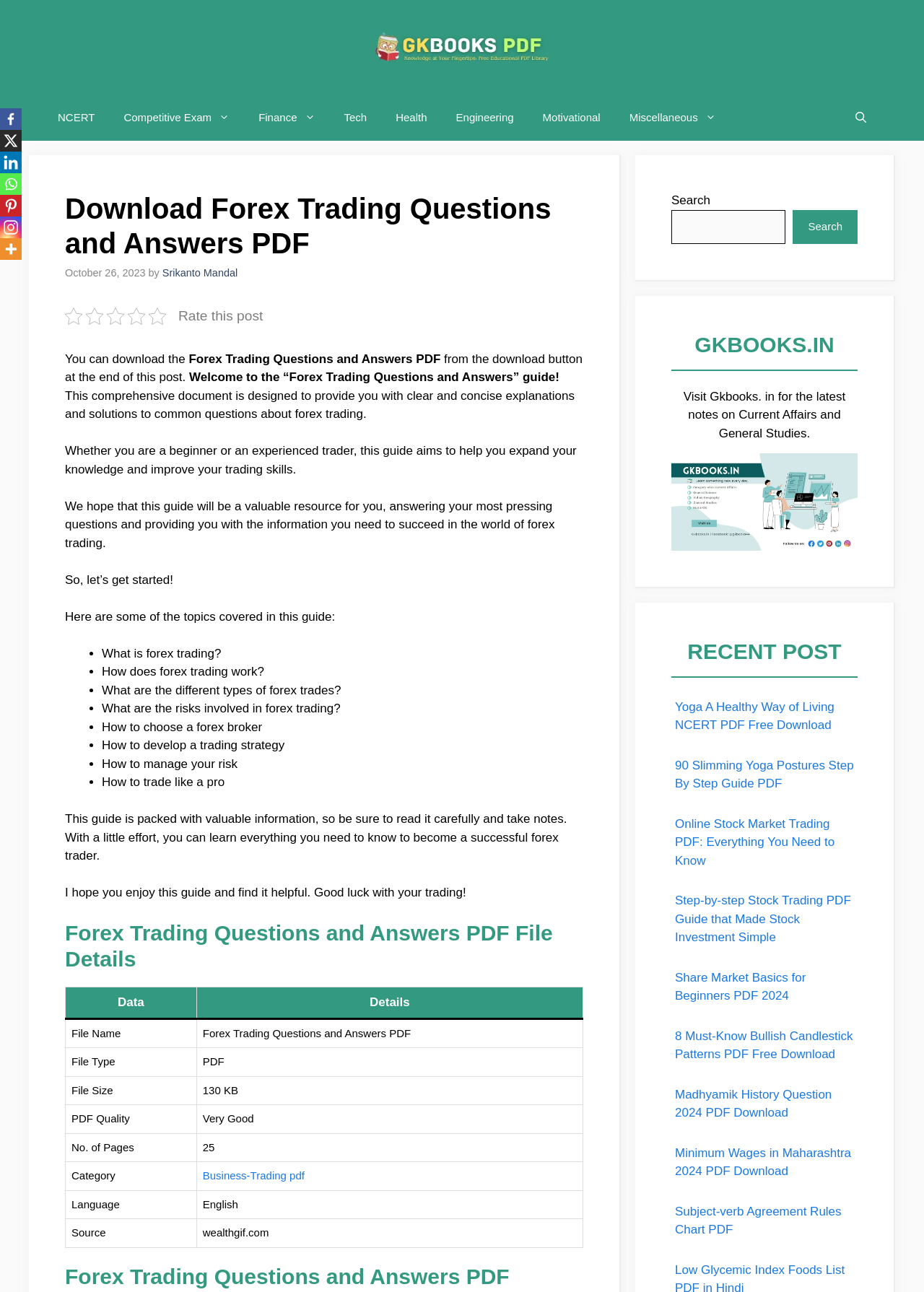Using the webpage screenshot and the element description Business-Trading pdf, determine the bounding box coordinates. Specify the coordinates in the format (top-left x, top-left y, bottom-right x, bottom-right y) with values ranging from 0 to 1.

[0.219, 0.905, 0.33, 0.915]